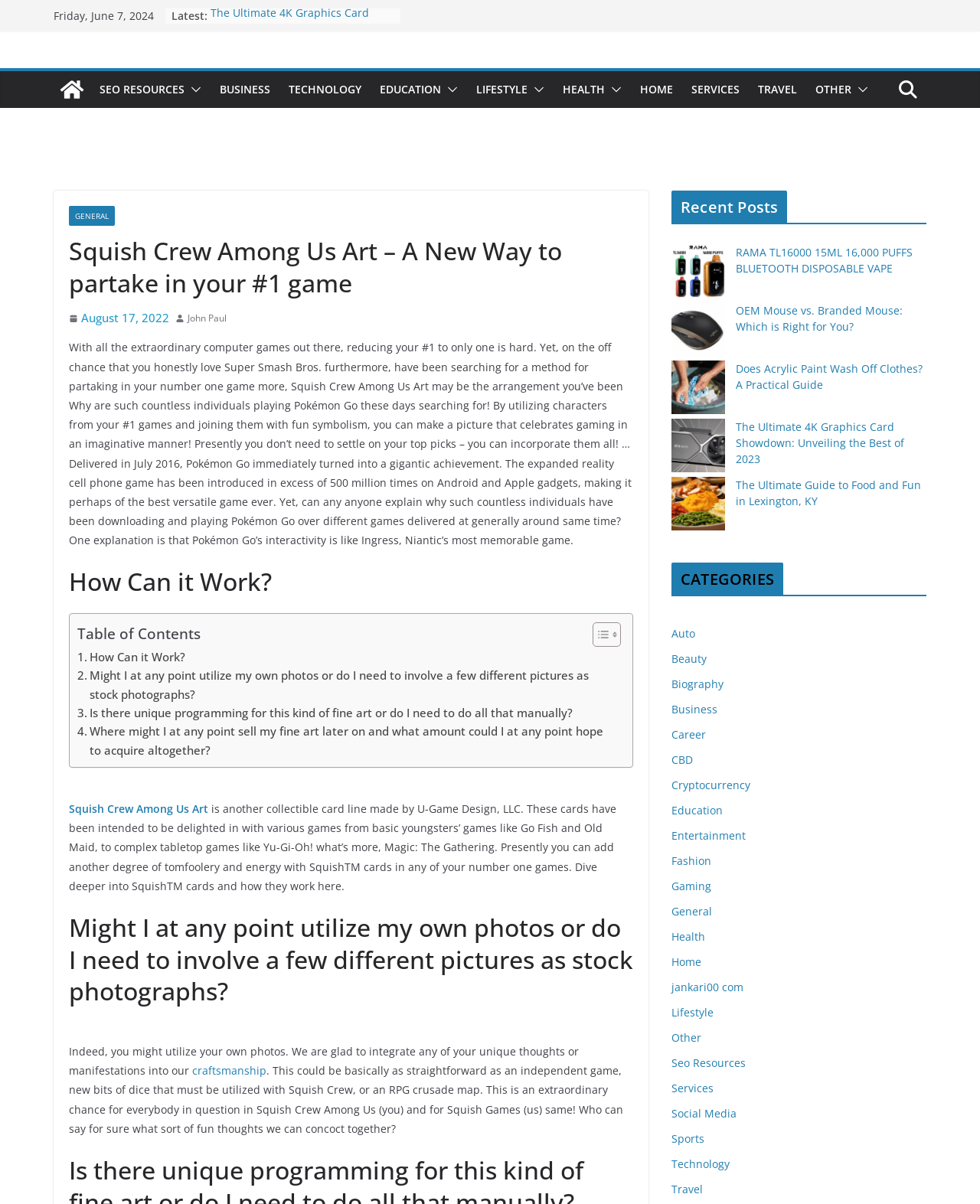What is the image description of the image next to the link 'Blogpostusa'?
Based on the visual information, provide a detailed and comprehensive answer.

I found an image next to the link 'Blogpostusa', but there is no description or alt text provided for the image.